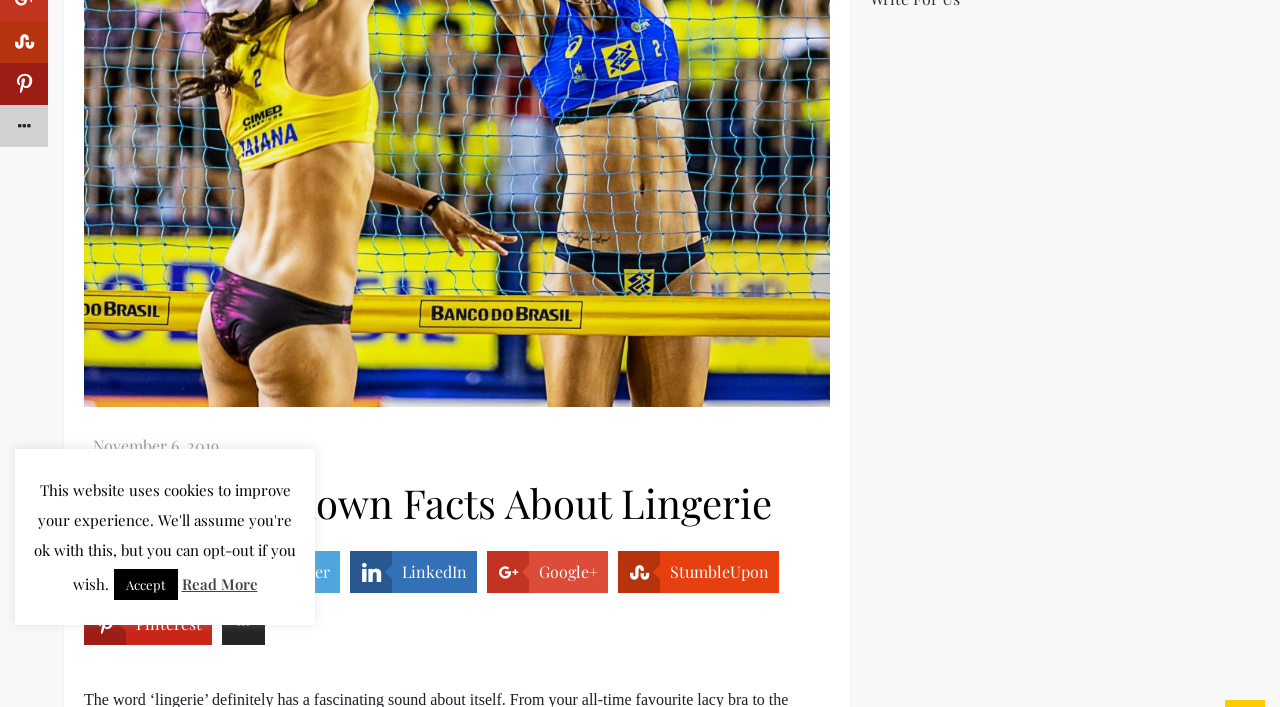Please find the bounding box for the UI component described as follows: "November 6, 2019November 9, 2019".

[0.073, 0.616, 0.171, 0.646]